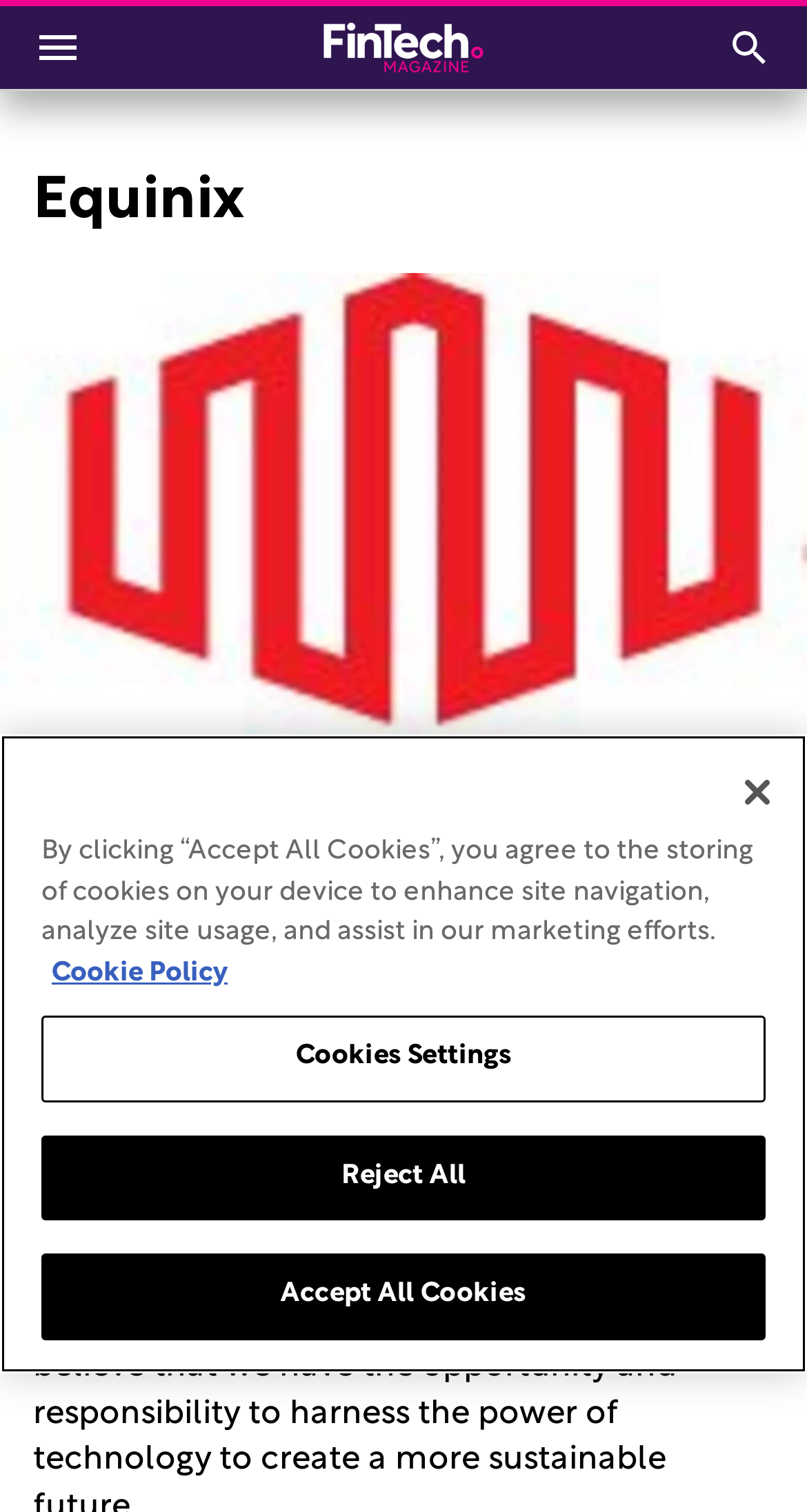What is the purpose of the toggle menu button?
Please provide a comprehensive answer based on the contents of the image.

I inferred the purpose of the button by its text 'Toggle menu' and its location at the top left corner of the page, which is a common location for menu buttons.